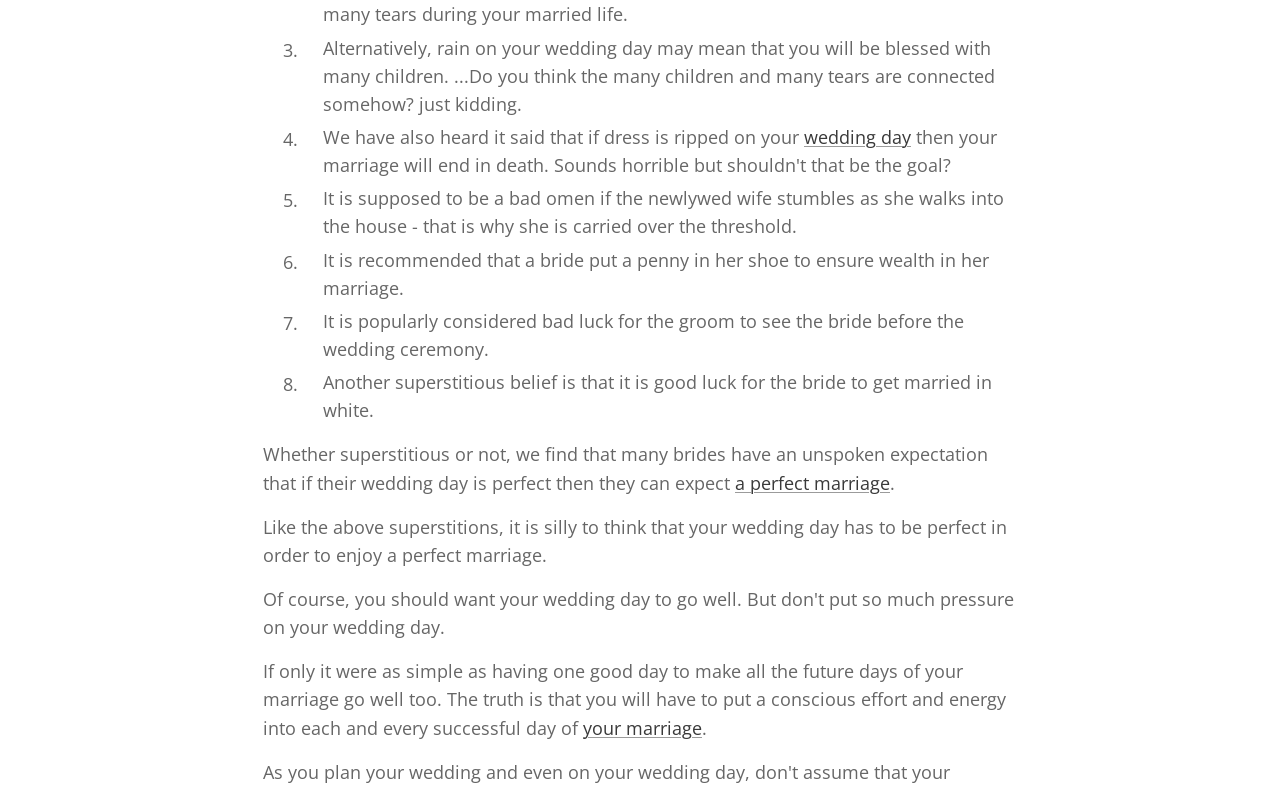Answer with a single word or phrase: 
What is the purpose of putting a penny in the bride's shoe?

Ensure wealth